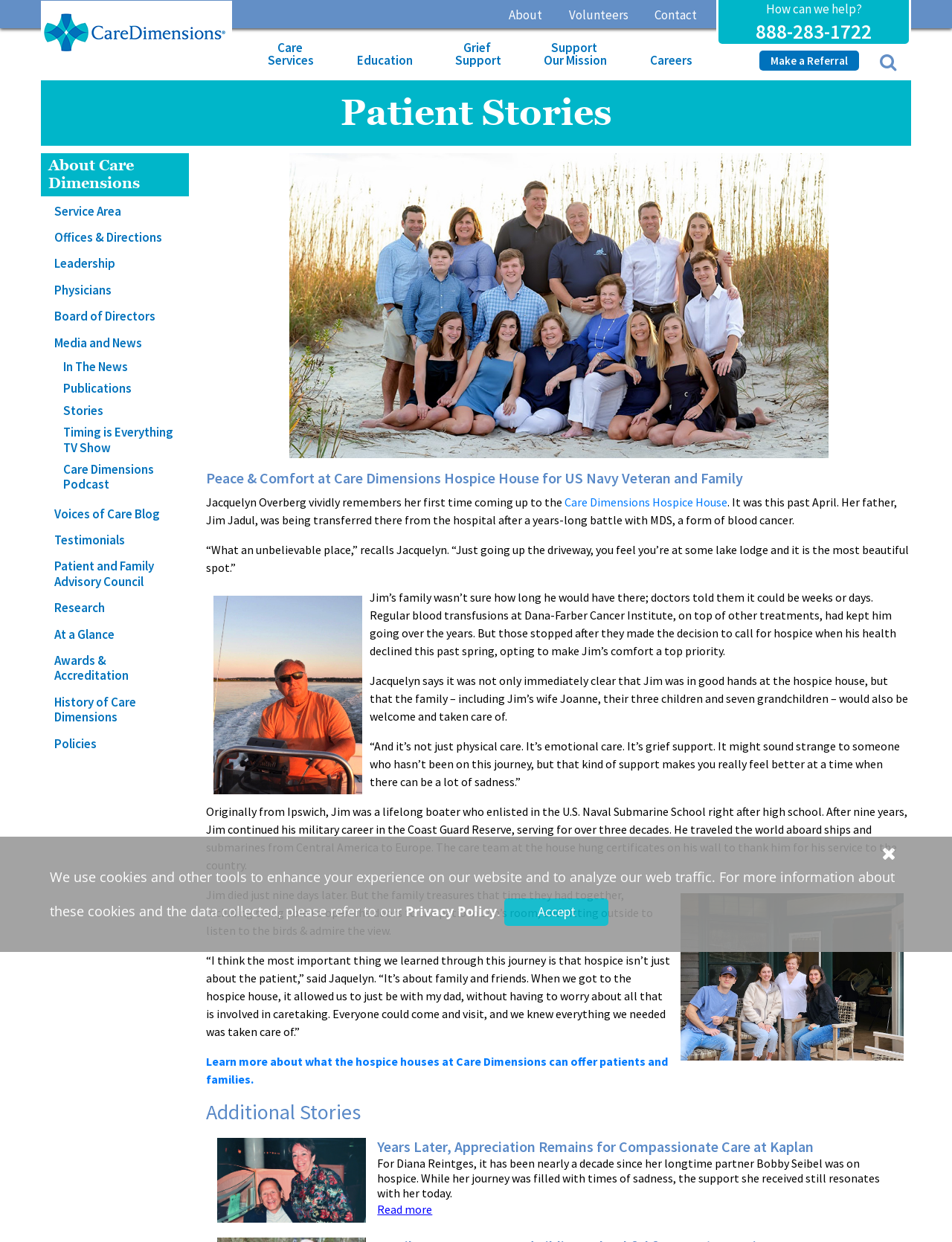Illustrate the webpage thoroughly, mentioning all important details.

The webpage is about Care Dimensions Hospice House, a peaceful place offering 24/7 clinical support for patients, allowing families to spend quality time with their loved ones. 

At the top of the page, there is a heading with a phone number, "888-283-1722", and a link to "About" with a dropdown menu. Below this, there are several links to different sections of the website, including "Volunteers", "Contact", "MA hospice care services", "Care Services", "Education", "Grief Support", "Support Our Mission", and "Careers". 

On the left side of the page, there is a section with links to "Patient Stories", "About Care Dimensions", "Service Area", "Offices & Directions", "Leadership", "Physicians", "Board of Directors", "Media and News", and other related topics. 

The main content of the page is a story about Jacquelyn Overberg and her father, Jim Jadul, who was a US Navy Veteran. The story describes Jacquelyn's experience with the Care Dimensions Hospice House, where her father received care before passing away. The story is divided into several paragraphs, with quotes from Jacquelyn about her experience. 

Below the story, there is a link to "Learn more about what the hospice houses at Care Dimensions can offer patients and families". 

Further down the page, there is a section with additional stories, including a heading "Years Later, Appreciation Remains for Compassionate Care at Kaplan" and a link to read more. 

At the bottom of the page, there is a notice about cookies and a link to the "Privacy Policy", as well as an "Accept" button.